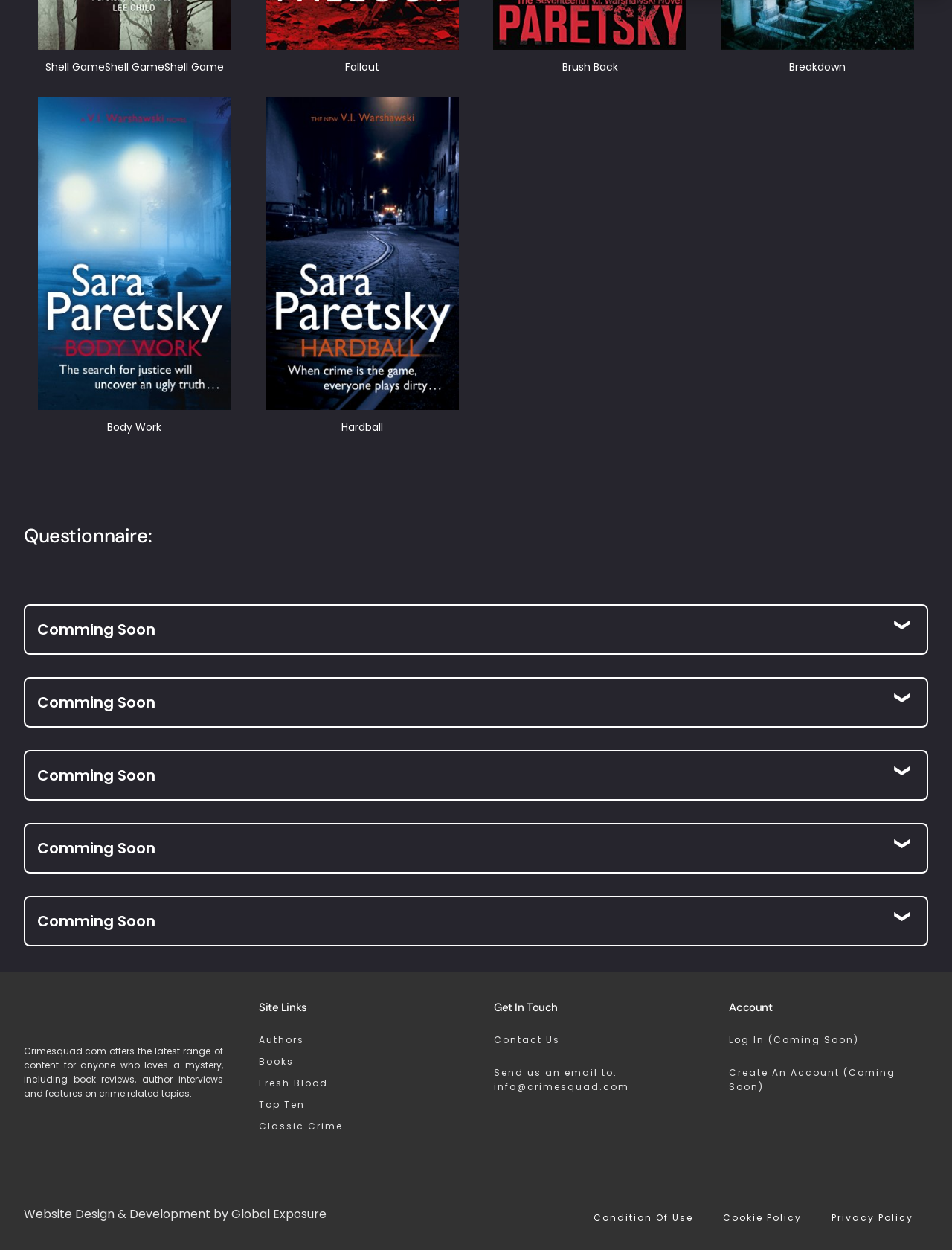How many links are there in the 'Site Links' section?
Give a detailed explanation using the information visible in the image.

I counted the number of link elements in the 'Site Links' section, specifically the elements under the navigation element with the text 'Main Footer', and found that there are 5 of them.